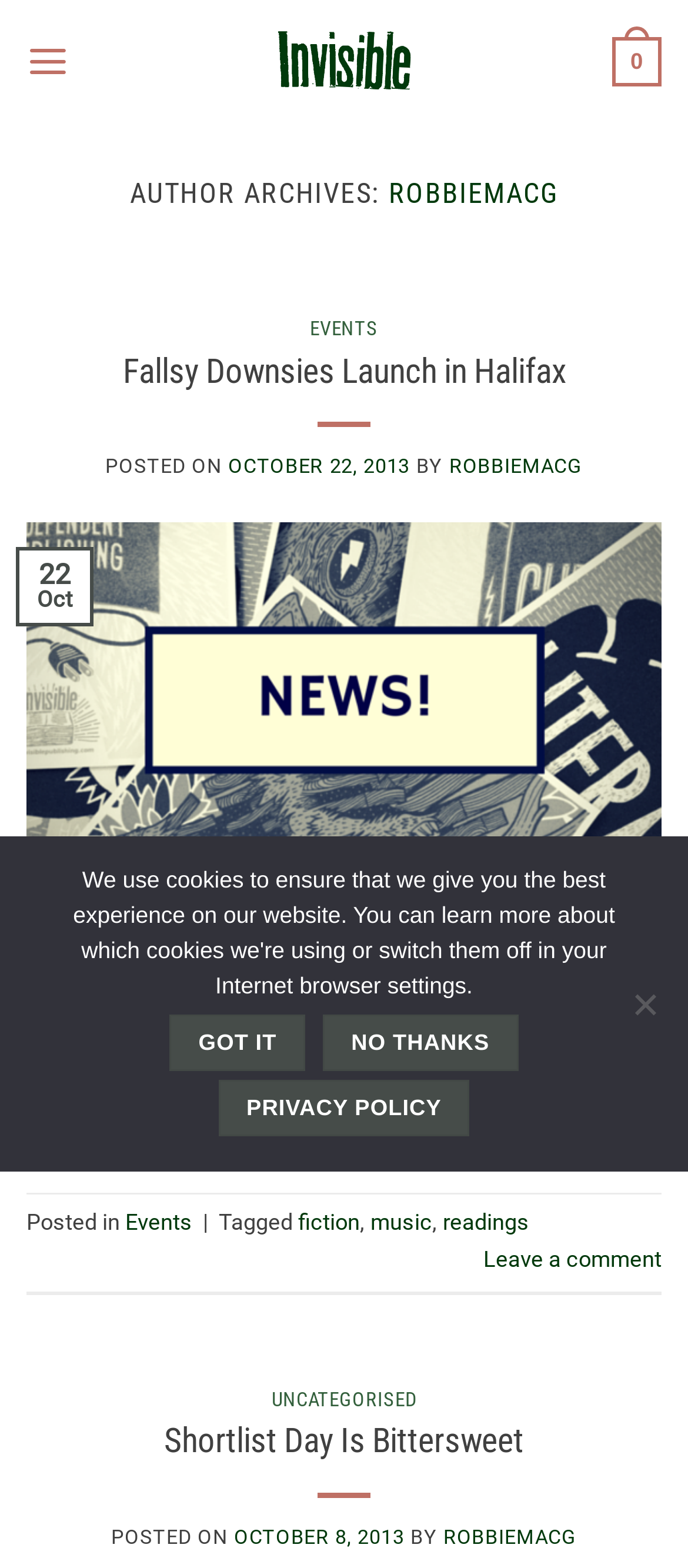Provide a comprehensive description of the webpage.

This webpage is an author's archive page, specifically for Robbie MacG, on Invisible Publishing. At the top, there is a link to Invisible Publishing, accompanied by an image of the publishing company's logo. Next to it, there is a menu link. On the top-right corner, there is a link to page 0.

Below the top section, there is a header section with the title "AUTHOR ARCHIVES: ROBBIEMACG" and a link to Robbie MacG's profile. The main content area is divided into several sections. The first section is an article with a heading "EVENTS" and a link to the events page. Below it, there is a post about an event, "Fallsy Downsies Launch in Halifax", with a link to the event page, the date "OCTOBER 22, 2013", and the author's name, Robbie MacG. The post has a brief description and a "CONTINUE READING →" link.

On the right side of the post, there is a layout table with the date "22" and the month "Oct". Below the post, there is a footer section with links to categories, including "Events", "fiction", "music", and "readings". There is also a link to leave a comment.

Further down, there are two more sections with headings "UNCATEGORISED" and "Shortlist Day Is Bittersweet", each with a link to the respective page. The latter section also has a post with a date "OCTOBER 8, 2013" and the author's name, Robbie MacG.

At the bottom of the page, there is a "Go to top" link. Additionally, there is a cookie notice dialog with links to "Got it", "No thanks", and "Privacy policy".